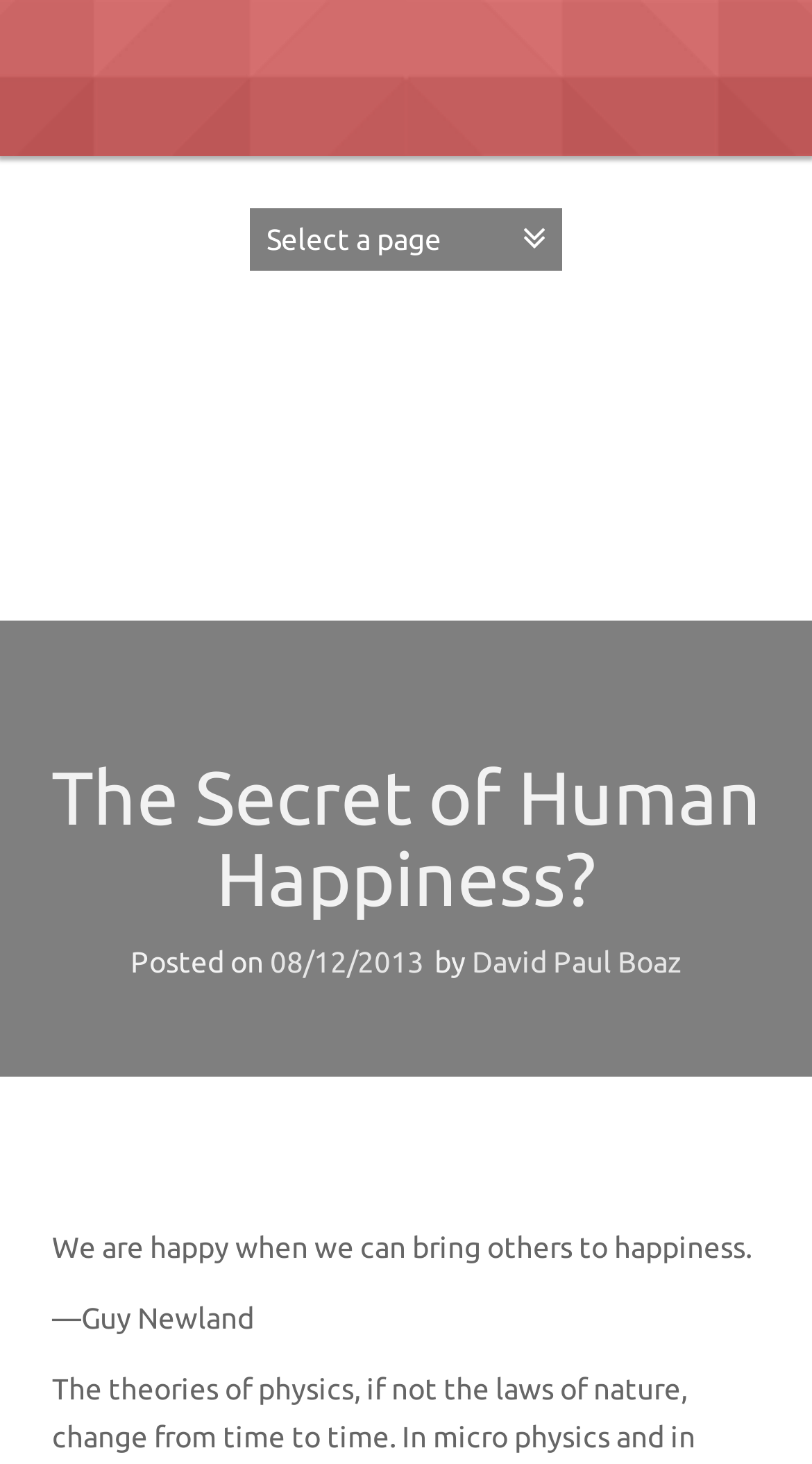Please find and generate the text of the main header of the webpage.

David Paul Boaz